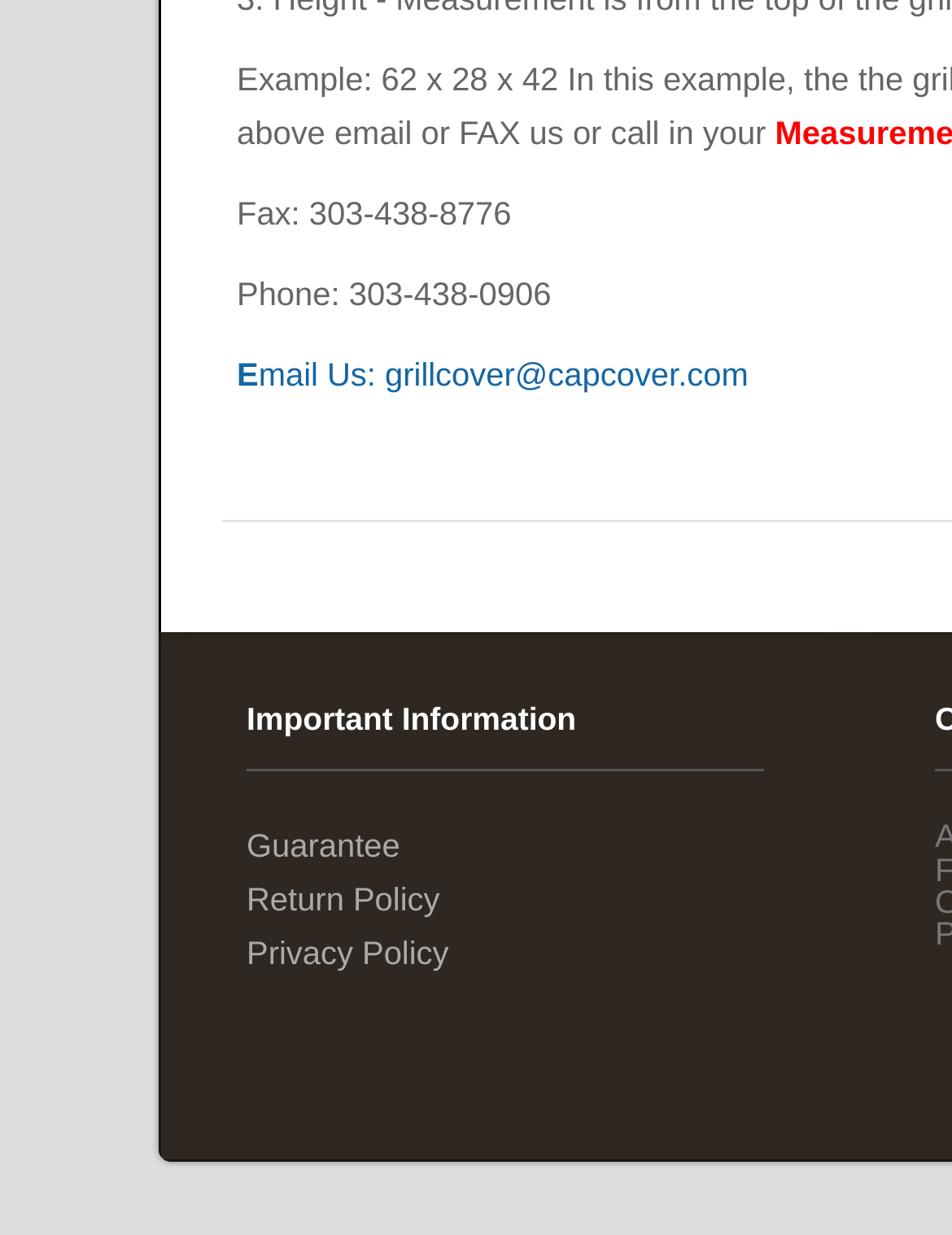What is the email address to contact?
Please answer the question as detailed as possible.

I found the email address by looking at the link element with the text 'mail Us: grillcover@capcover.com' which is located at the top of the page.